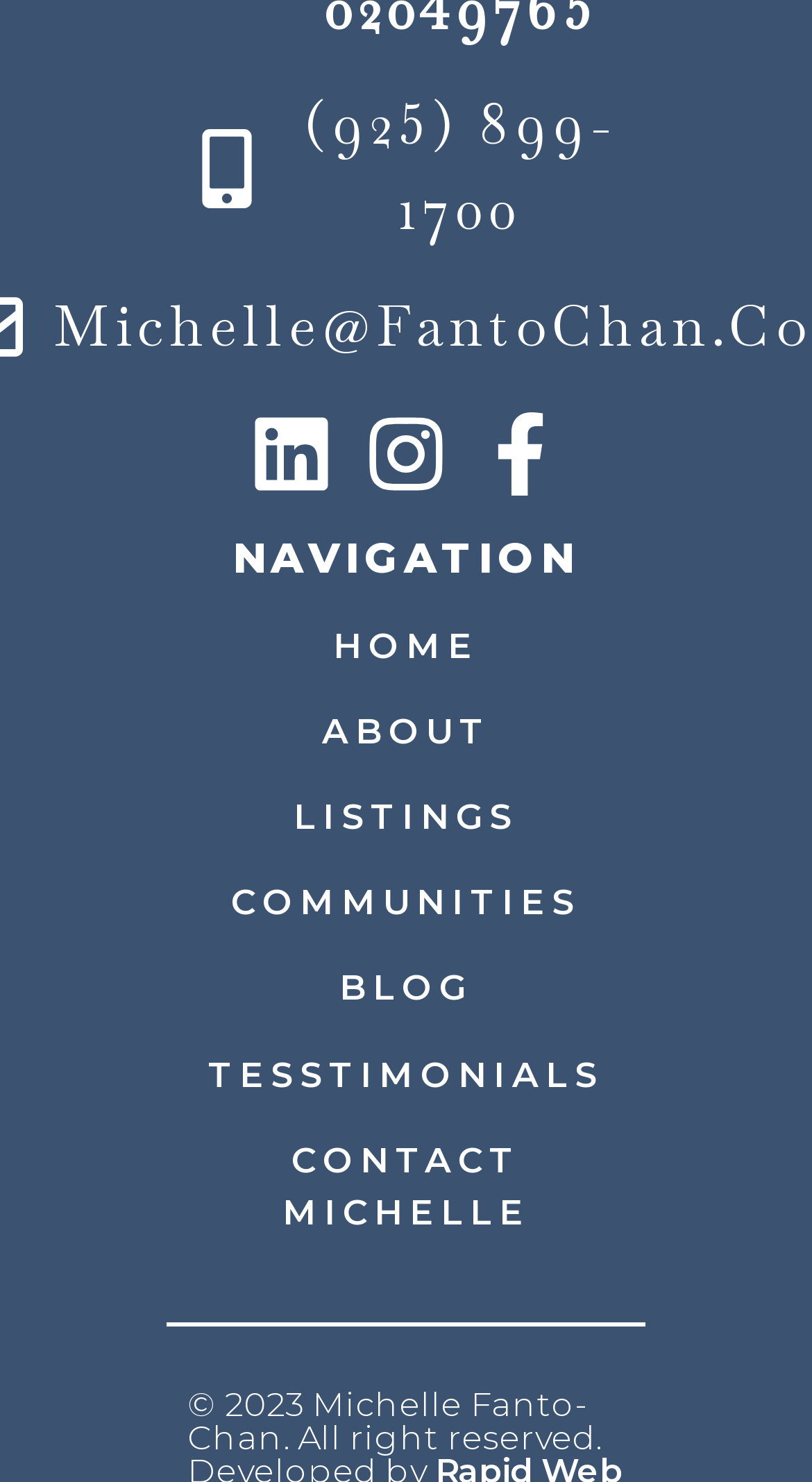Determine the coordinates of the bounding box that should be clicked to complete the instruction: "Go to the home page". The coordinates should be represented by four float numbers between 0 and 1: [left, top, right, bottom].

[0.231, 0.418, 0.769, 0.454]